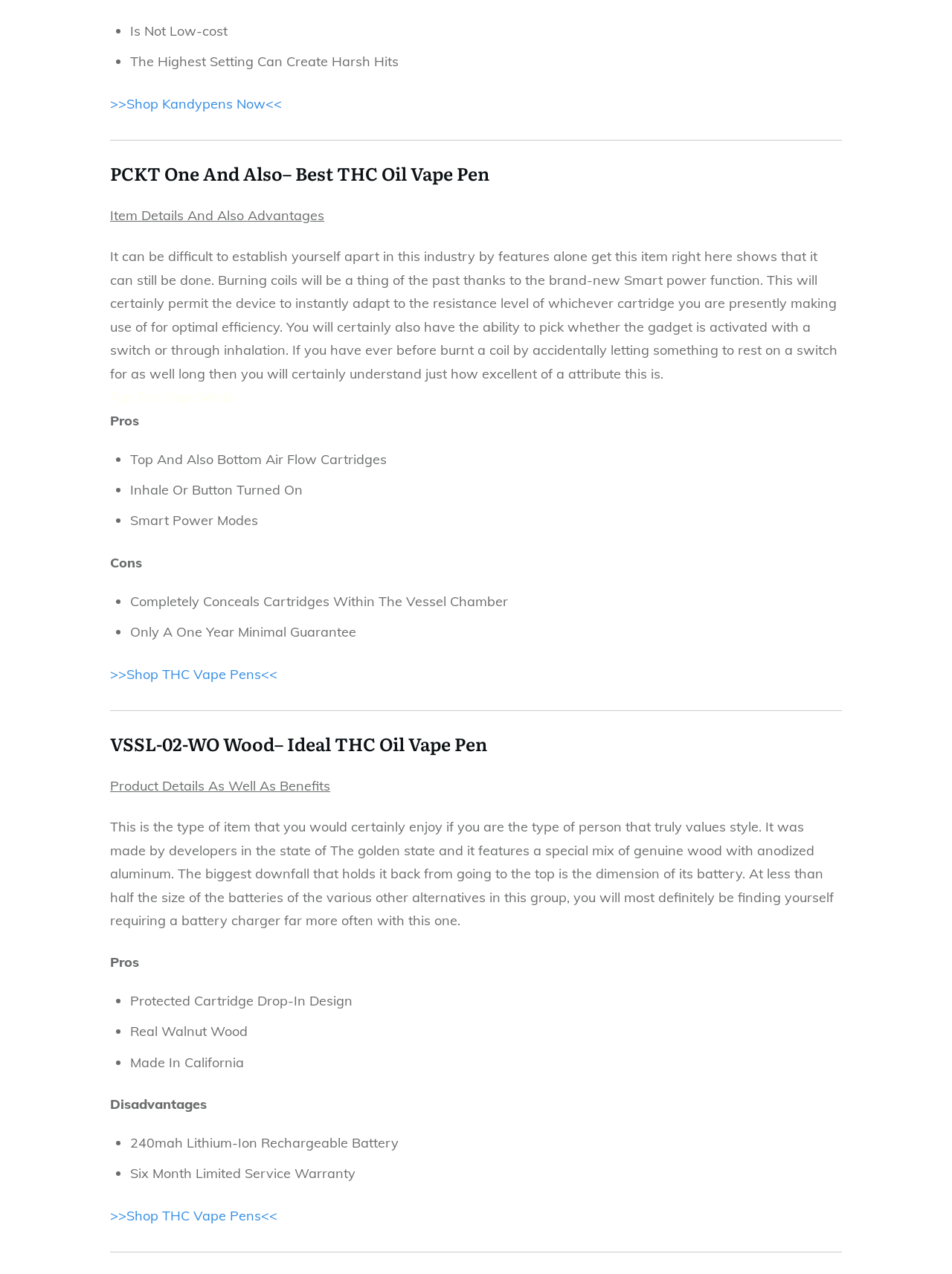What is the text of the first list marker?
Look at the screenshot and respond with a single word or phrase.

•